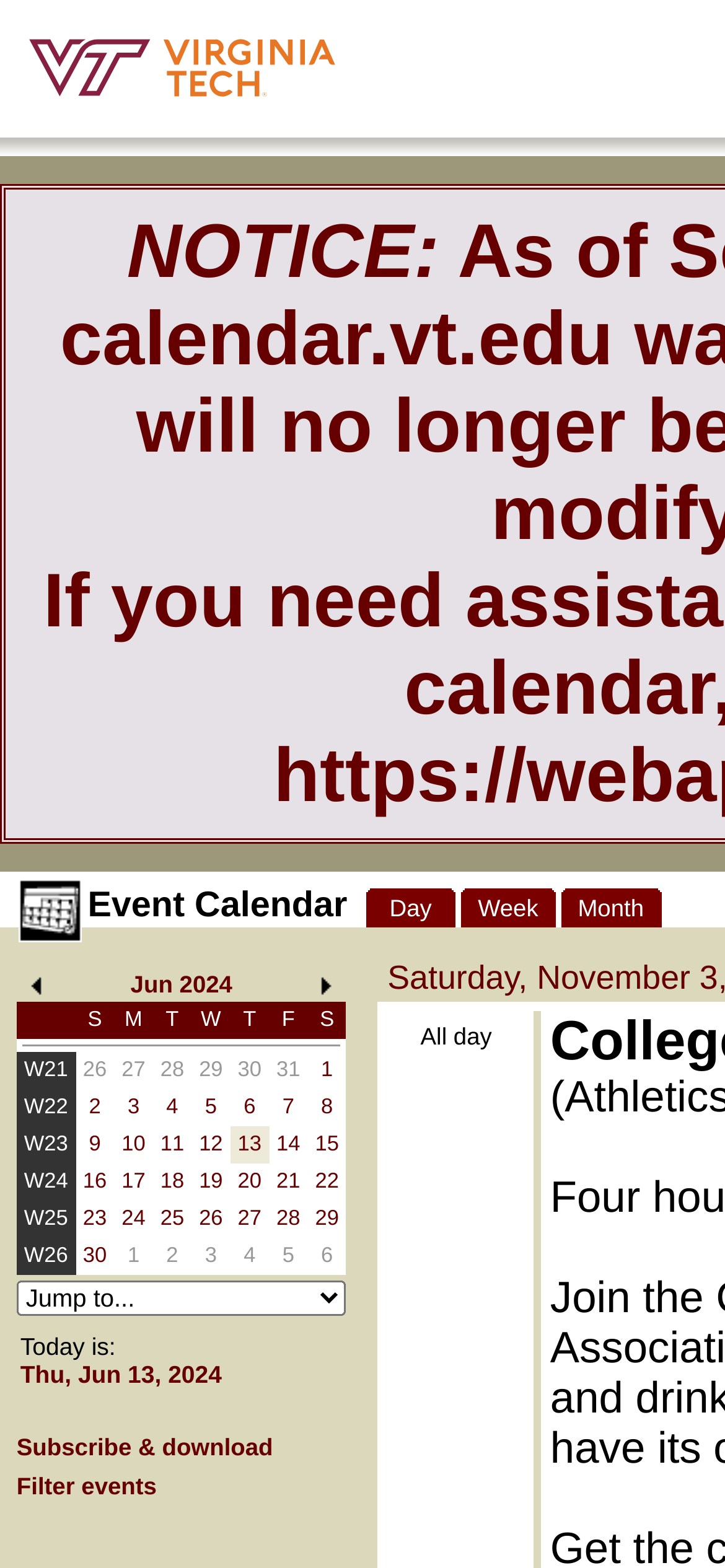Determine the bounding box coordinates for the HTML element mentioned in the following description: "Jun 2024". The coordinates should be a list of four floats ranging from 0 to 1, represented as [left, top, right, bottom].

[0.18, 0.619, 0.32, 0.636]